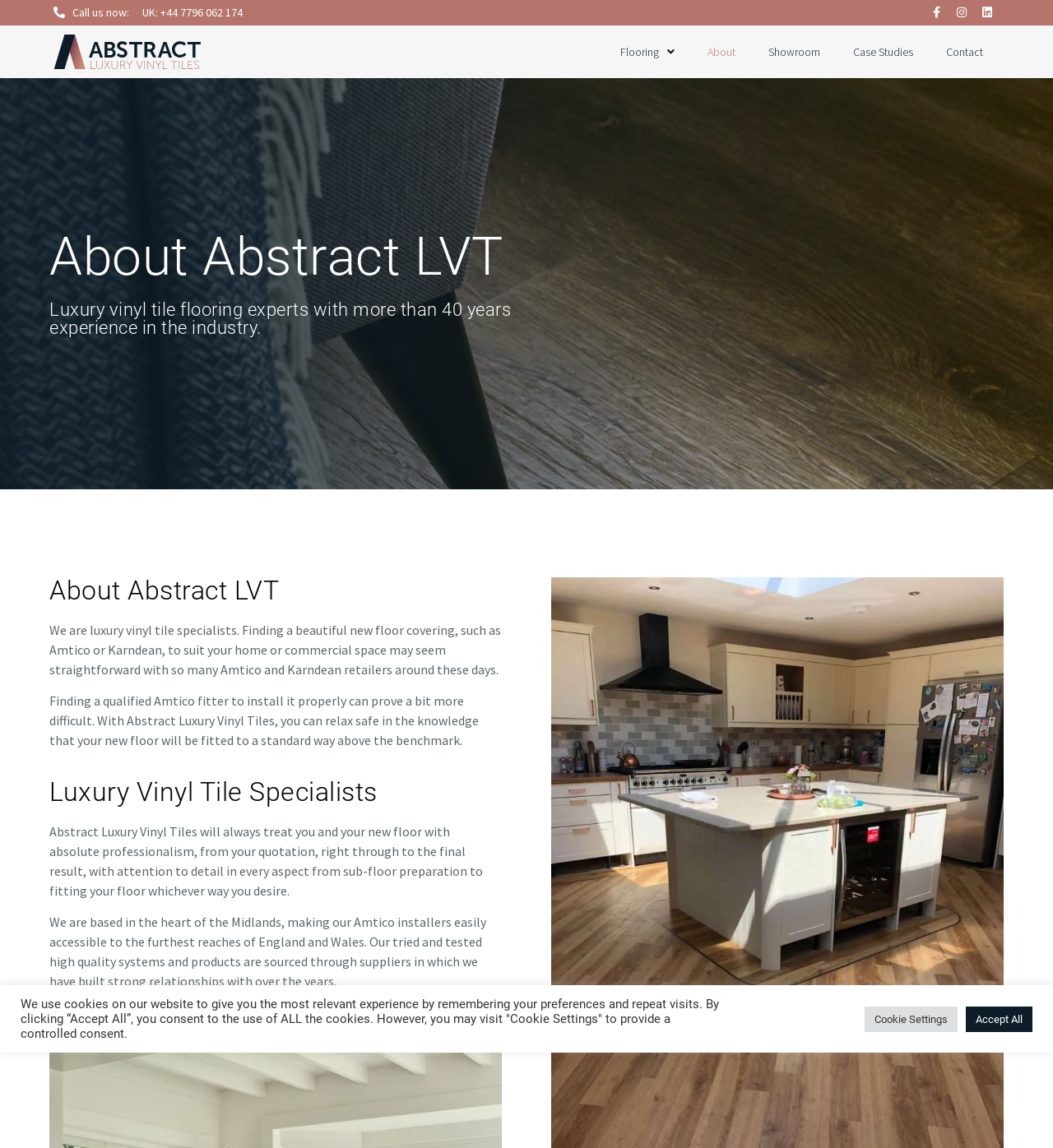Identify the bounding box for the UI element that is described as follows: "Member Benefits".

None